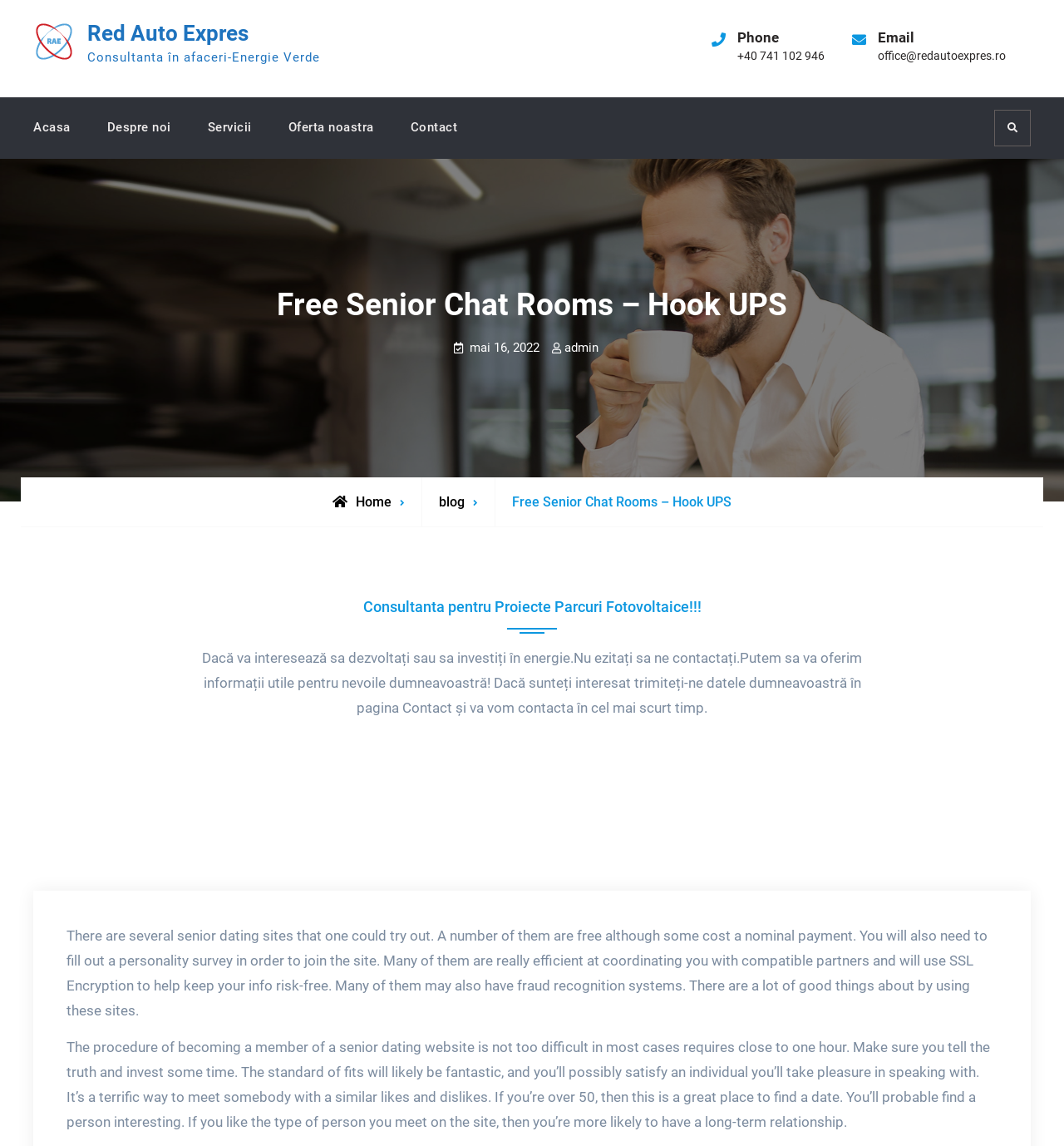Determine the bounding box coordinates of the region that needs to be clicked to achieve the task: "View the 'Handbook' page".

None